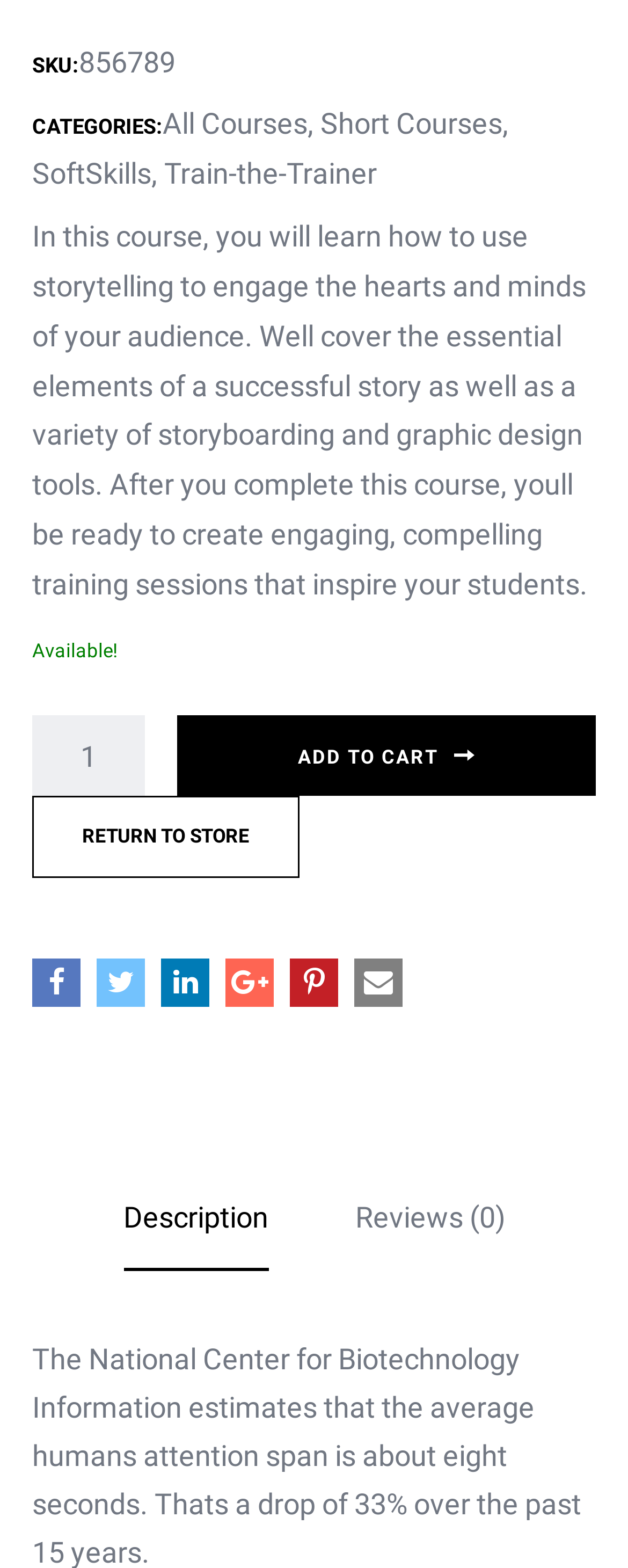Locate the bounding box of the UI element described in the following text: "Train-the-Trainer".

[0.262, 0.1, 0.6, 0.121]